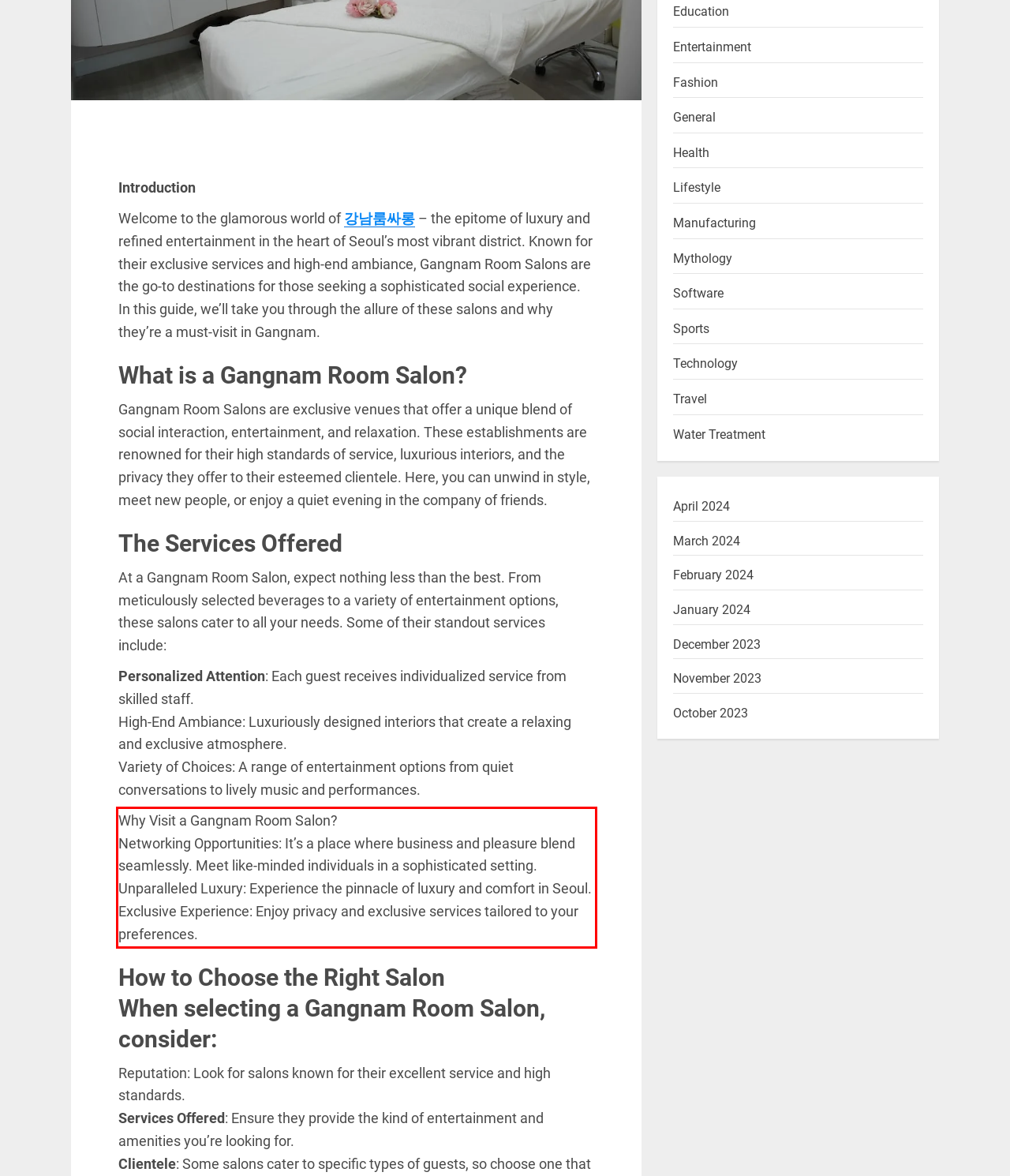Identify the text within the red bounding box on the webpage screenshot and generate the extracted text content.

Why Visit a Gangnam Room Salon? Networking Opportunities: It’s a place where business and pleasure blend seamlessly. Meet like-minded individuals in a sophisticated setting. Unparalleled Luxury: Experience the pinnacle of luxury and comfort in Seoul. Exclusive Experience: Enjoy privacy and exclusive services tailored to your preferences.